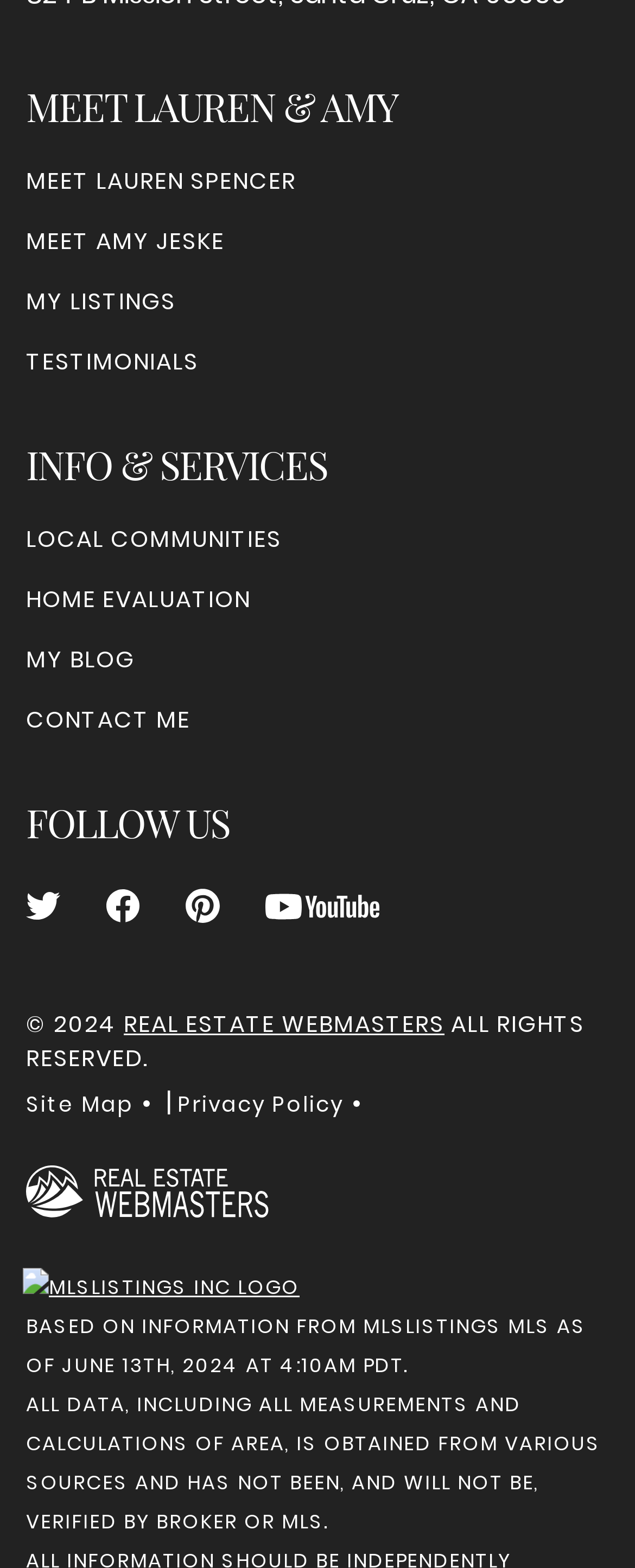Please specify the coordinates of the bounding box for the element that should be clicked to carry out this instruction: "Follow us on Twitter". The coordinates must be four float numbers between 0 and 1, formatted as [left, top, right, bottom].

[0.041, 0.709, 0.095, 0.731]